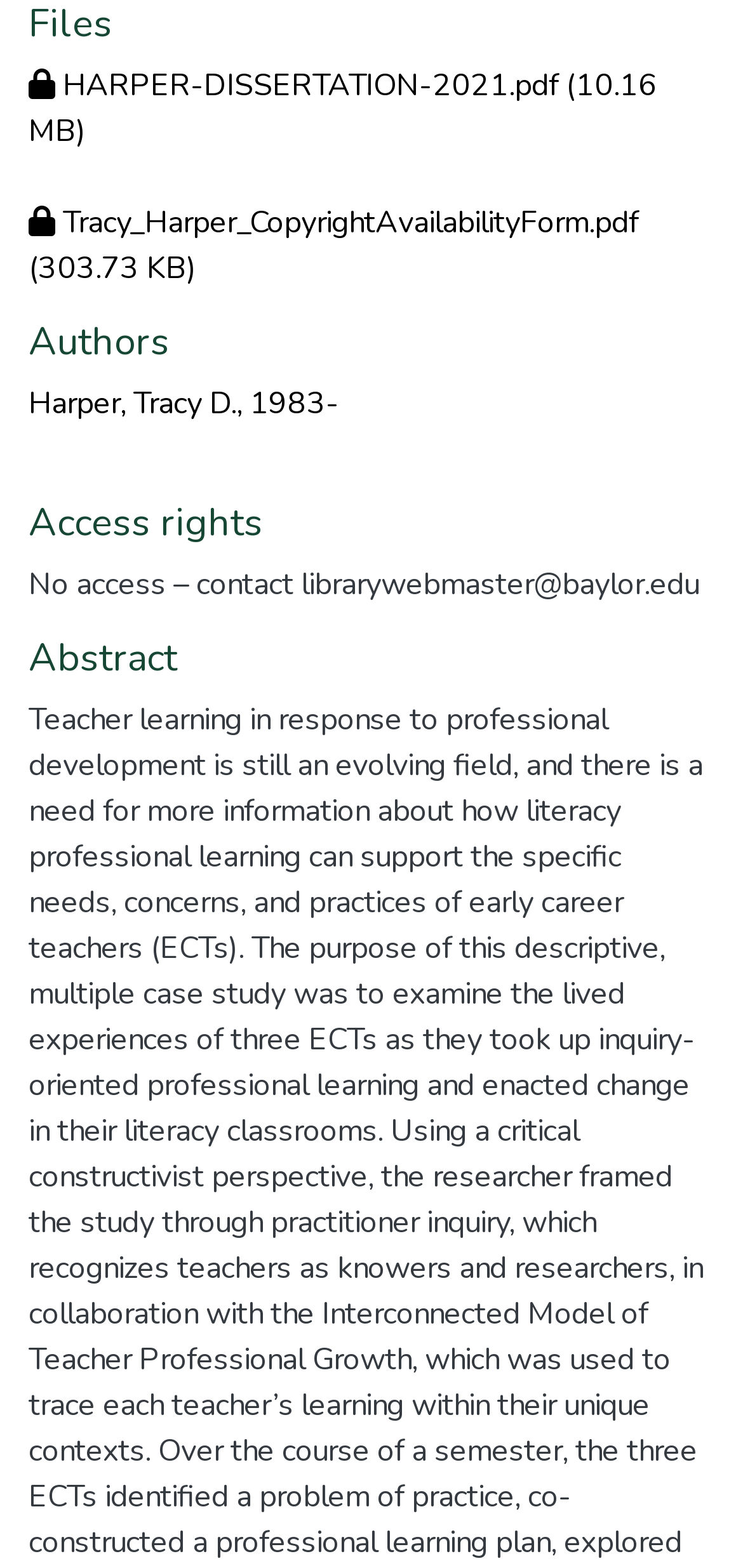Analyze the image and provide a detailed answer to the question: What is the size of the largest file?

I looked at the text of the first link with the text 'Restricted bitstream' and found the file size '10.16 MB'.